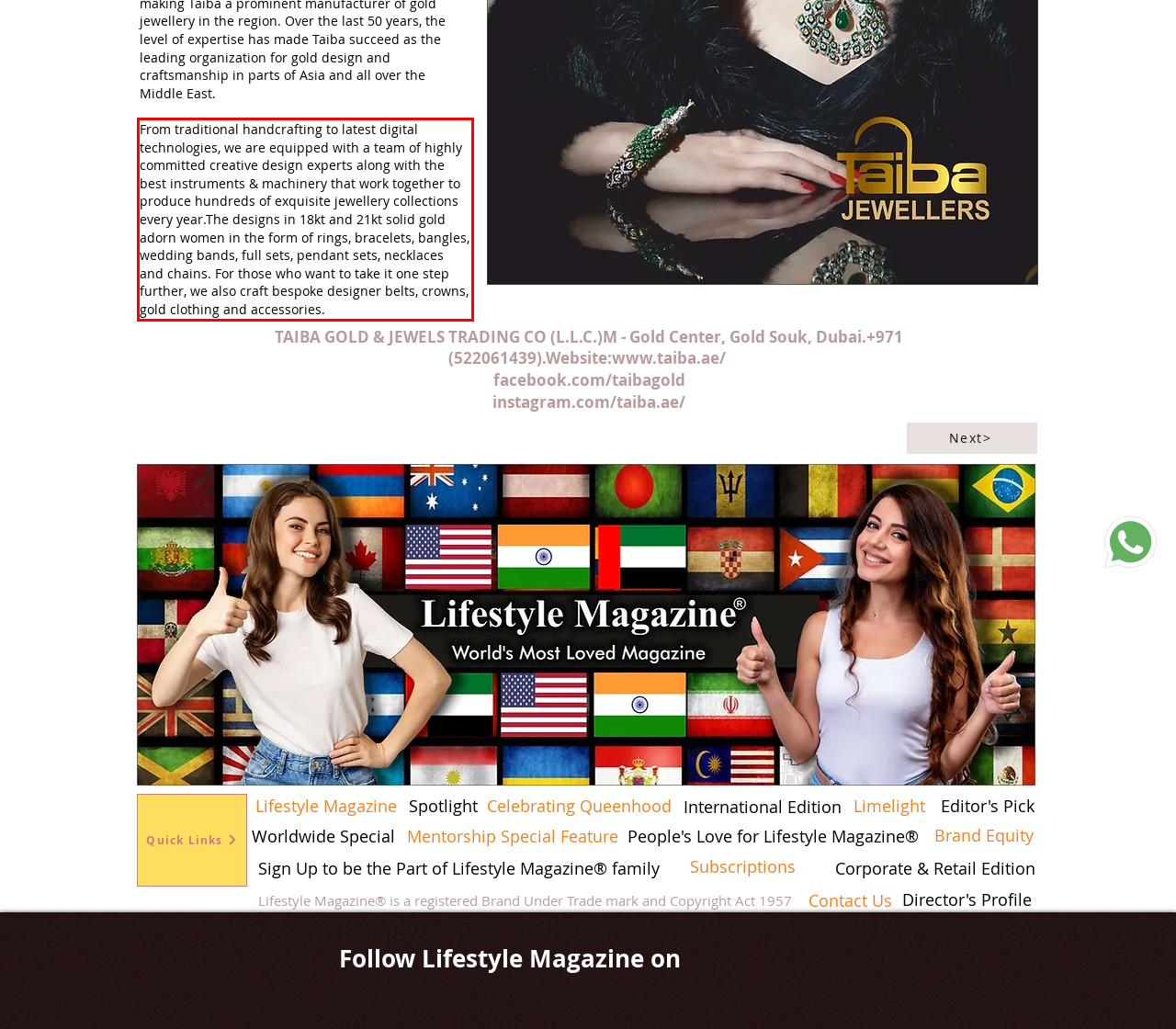Using the provided screenshot of a webpage, recognize the text inside the red rectangle bounding box by performing OCR.

From traditional handcrafting to latest digital technologies, we are equipped with a team of highly committed creative design experts along with the best instruments & machinery that work together to produce hundreds of exquisite jewellery collections every year.The designs in 18kt and 21kt solid gold adorn women in the form of rings, bracelets, bangles, wedding bands, full sets, pendant sets, necklaces and chains. For those who want to take it one step further, we also craft bespoke designer belts, crowns, gold clothing and accessories.